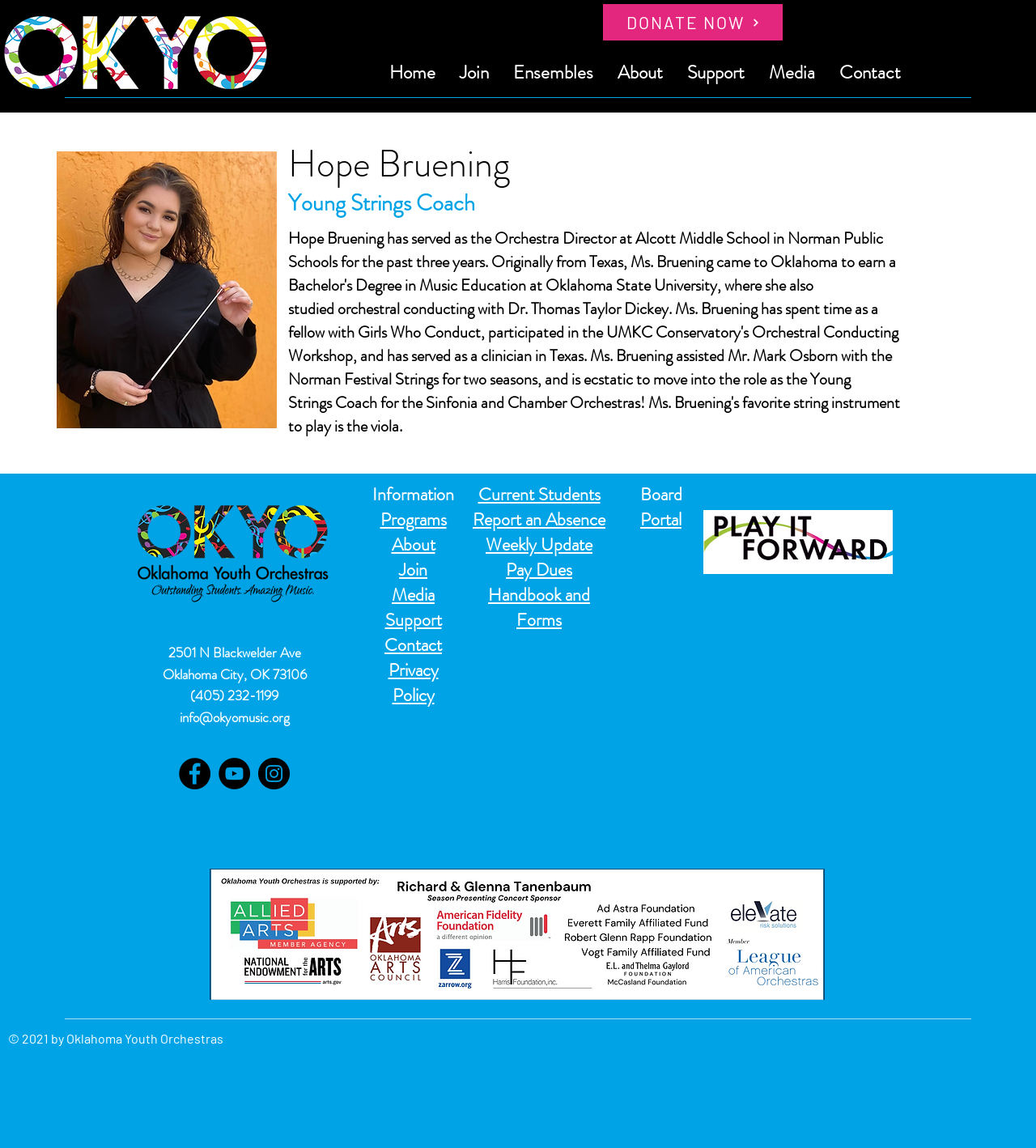Based on the element description Media, identify the bounding box coordinates for the UI element. The coordinates should be in the format (top-left x, top-left y, bottom-right x, bottom-right y) and within the 0 to 1 range.

[0.73, 0.052, 0.798, 0.075]